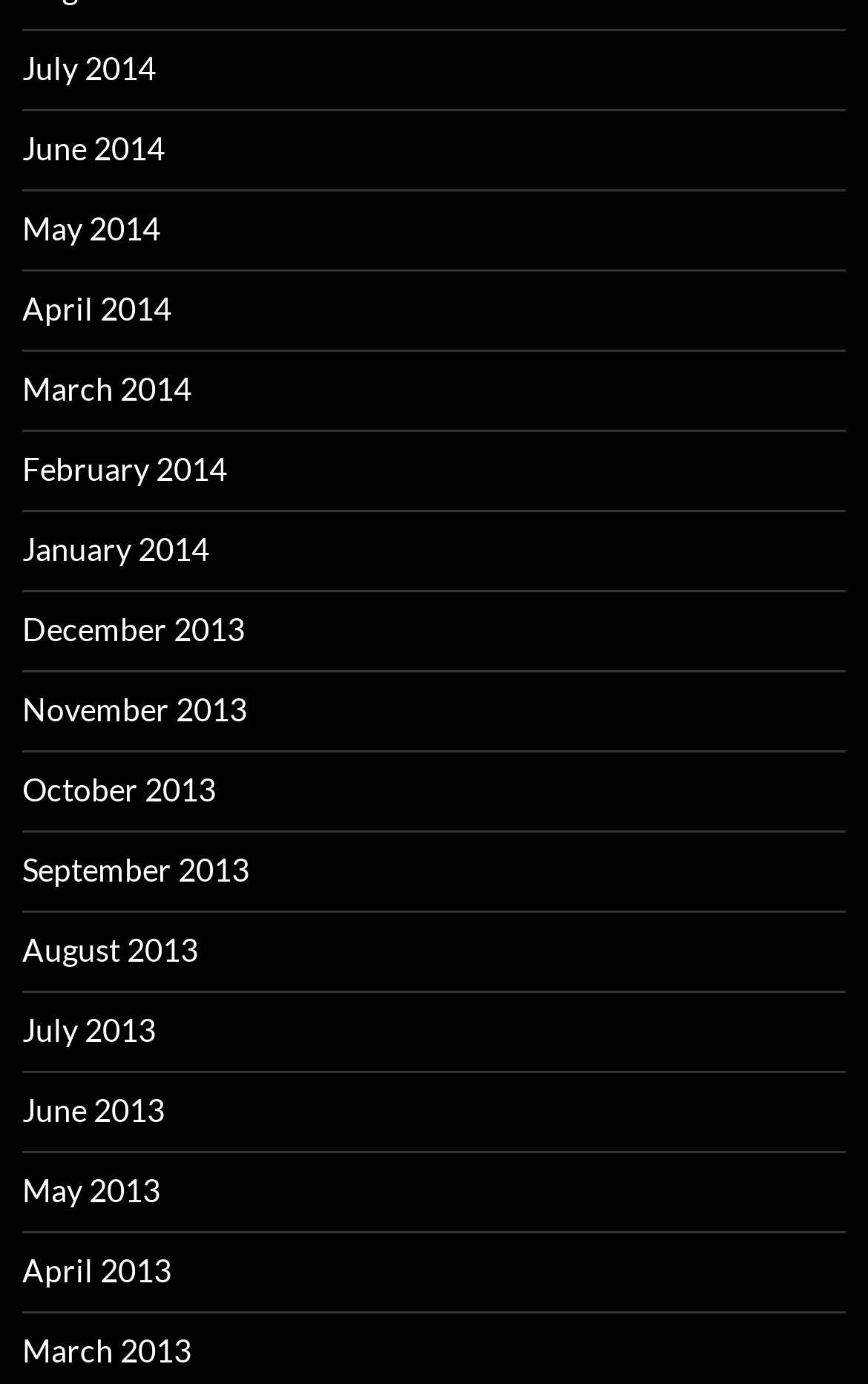Identify the bounding box coordinates of the element to click to follow this instruction: 'view January 2014'. Ensure the coordinates are four float values between 0 and 1, provided as [left, top, right, bottom].

[0.026, 0.382, 0.241, 0.41]